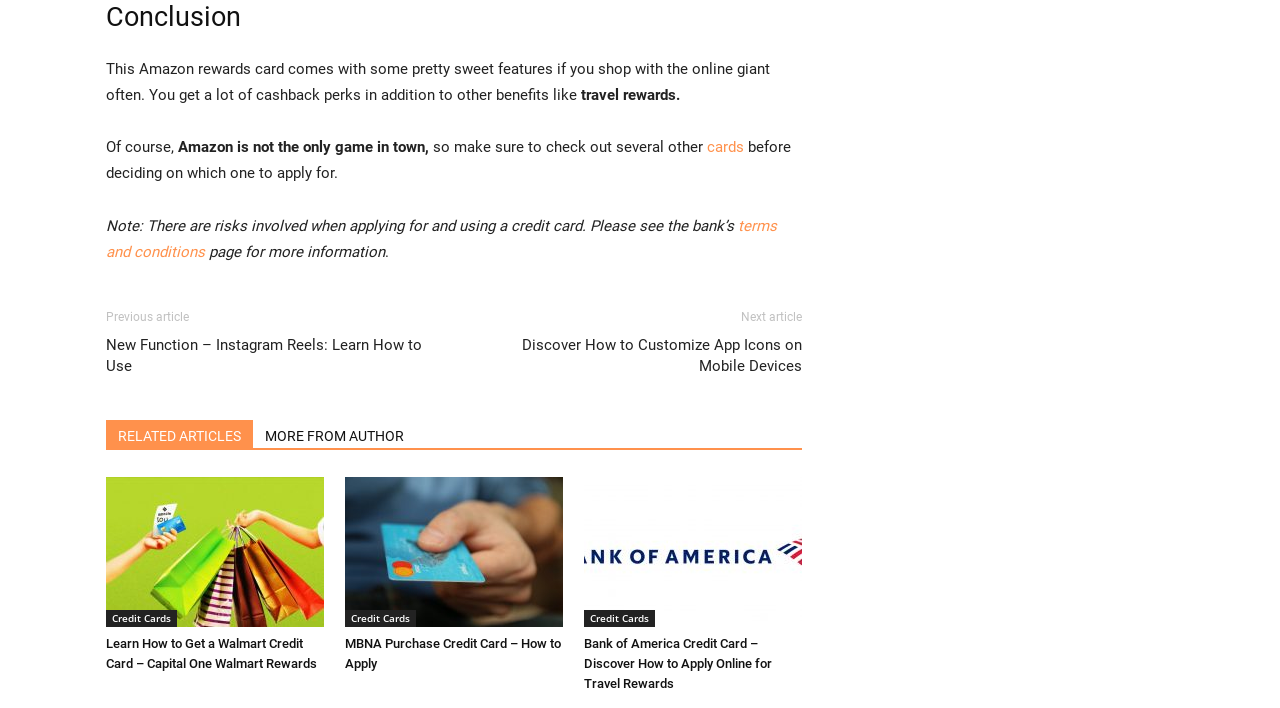Please pinpoint the bounding box coordinates for the region I should click to adhere to this instruction: "Read the previous article".

[0.083, 0.438, 0.148, 0.457]